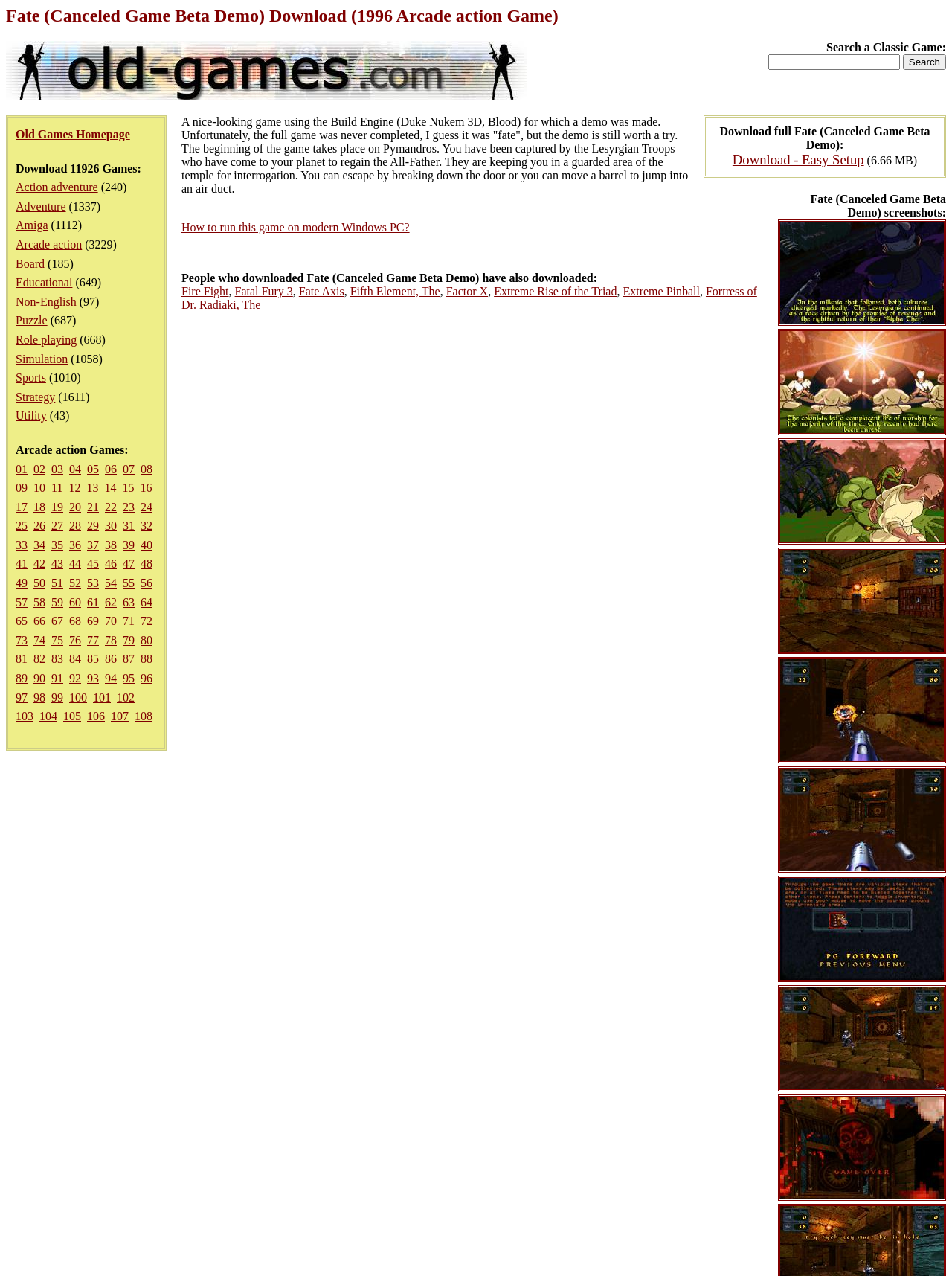Find the bounding box coordinates of the clickable area that will achieve the following instruction: "Download 11926 games".

[0.016, 0.127, 0.148, 0.137]